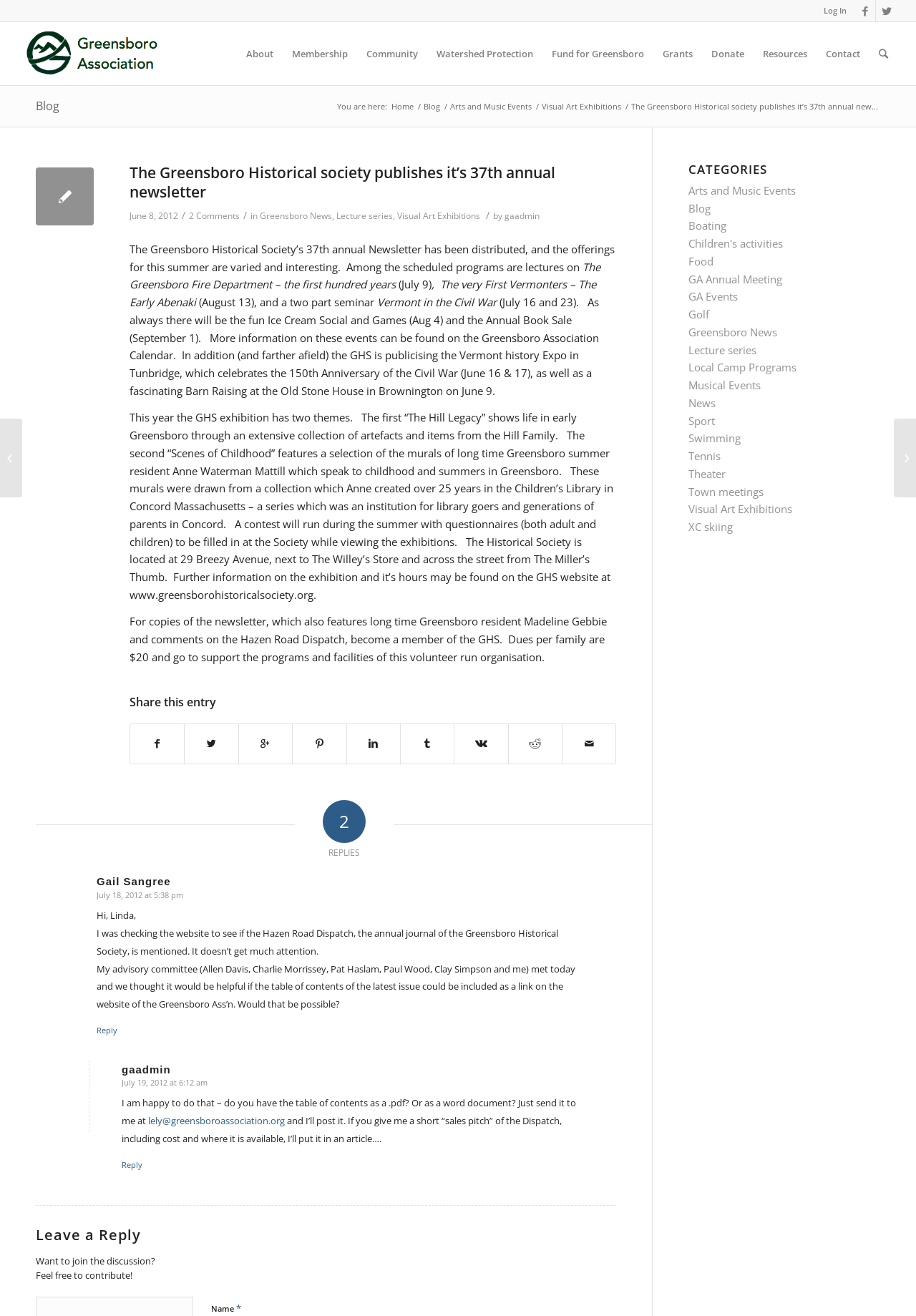What is the location of the Historical Society?
Please interpret the details in the image and answer the question thoroughly.

The location of the Historical Society can be found in the article section of the webpage, where it is mentioned as 'The Historical Society is located at 29 Breezy Avenue, next to The Willey’s Store and across the street from The Miller’s Thumb'.